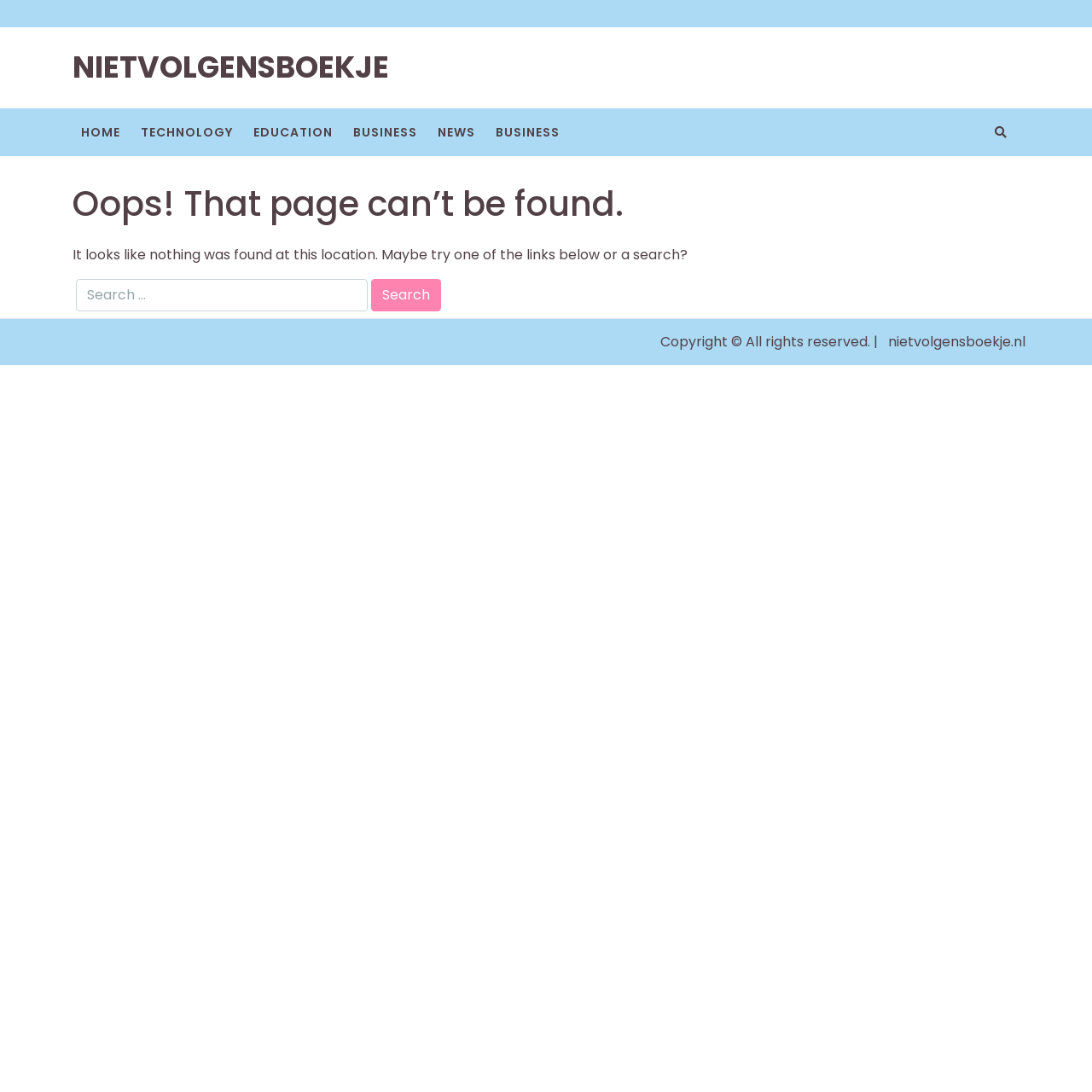Determine the bounding box coordinates in the format (top-left x, top-left y, bottom-right x, bottom-right y). Ensure all values are floating point numbers between 0 and 1. Identify the bounding box of the UI element described by: nietvolgensboekje.nl

[0.807, 0.304, 0.945, 0.321]